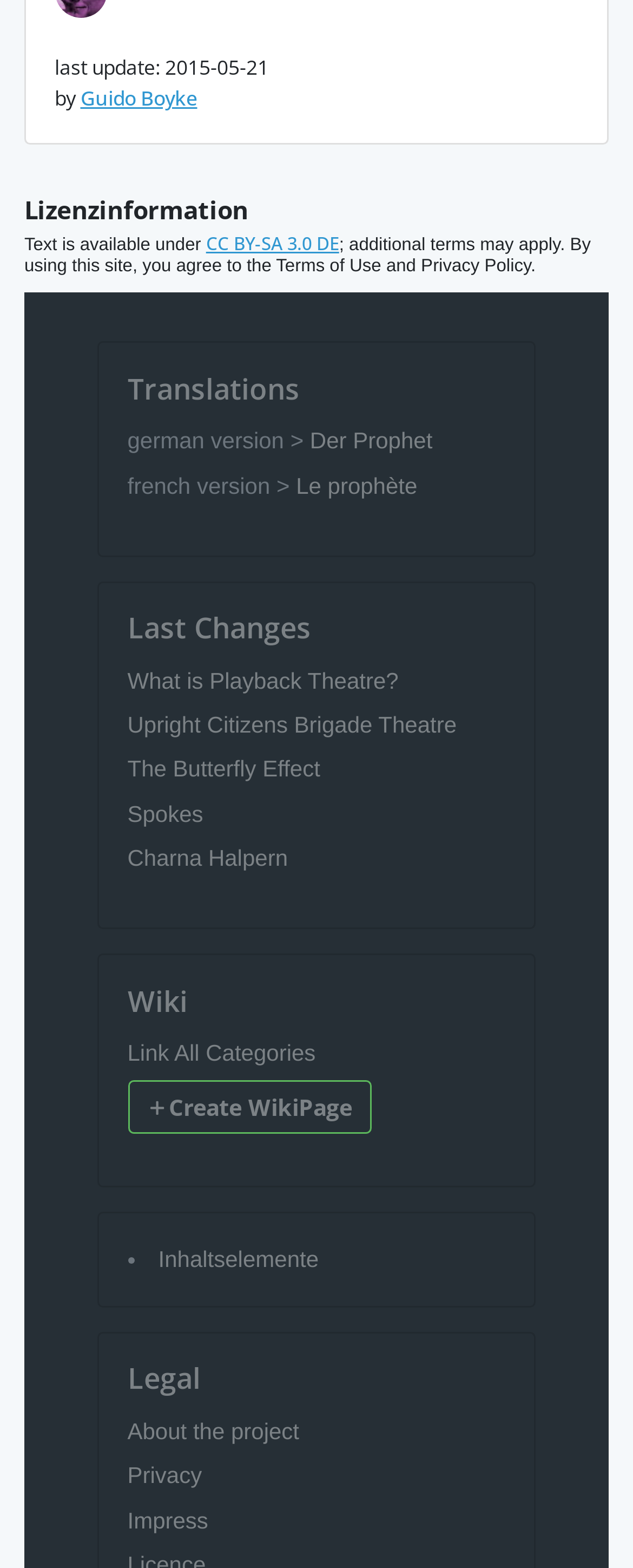Determine the bounding box for the UI element that matches this description: "Create WikiPage".

[0.201, 0.688, 0.586, 0.723]